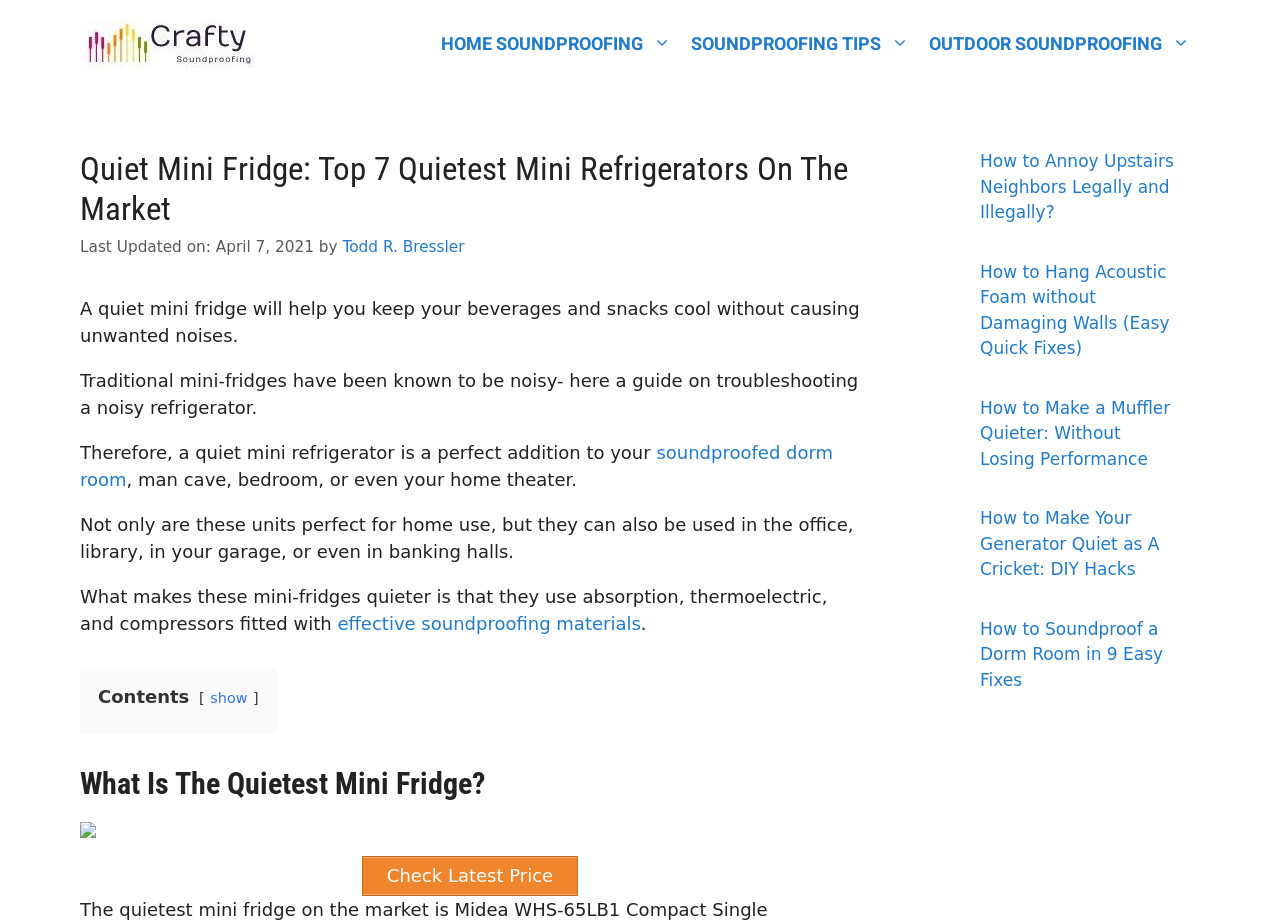Please identify the primary heading on the webpage and return its text.

Quiet Mini Fridge: Top 7 Quietest Mini Refrigerators On The Market